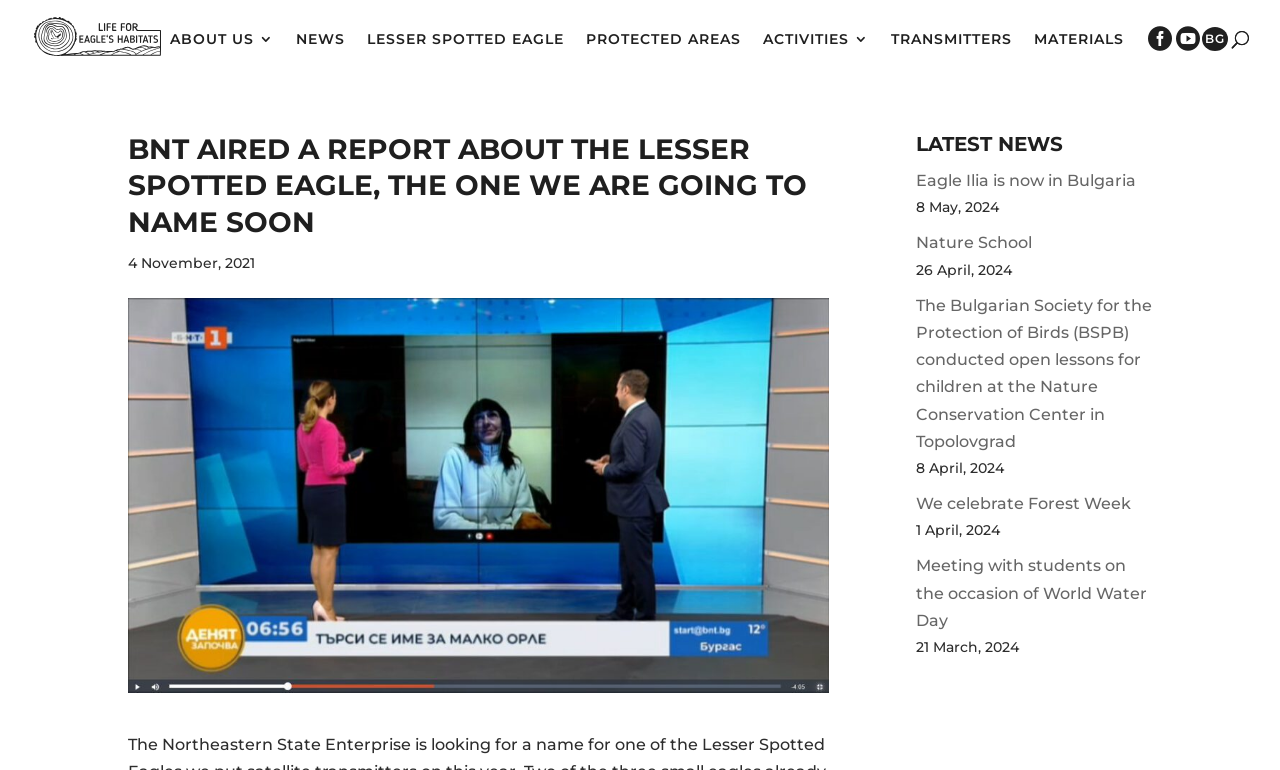Given the element description "alt="Земите и горите на орела"", identify the bounding box of the corresponding UI element.

[0.027, 0.033, 0.174, 0.058]